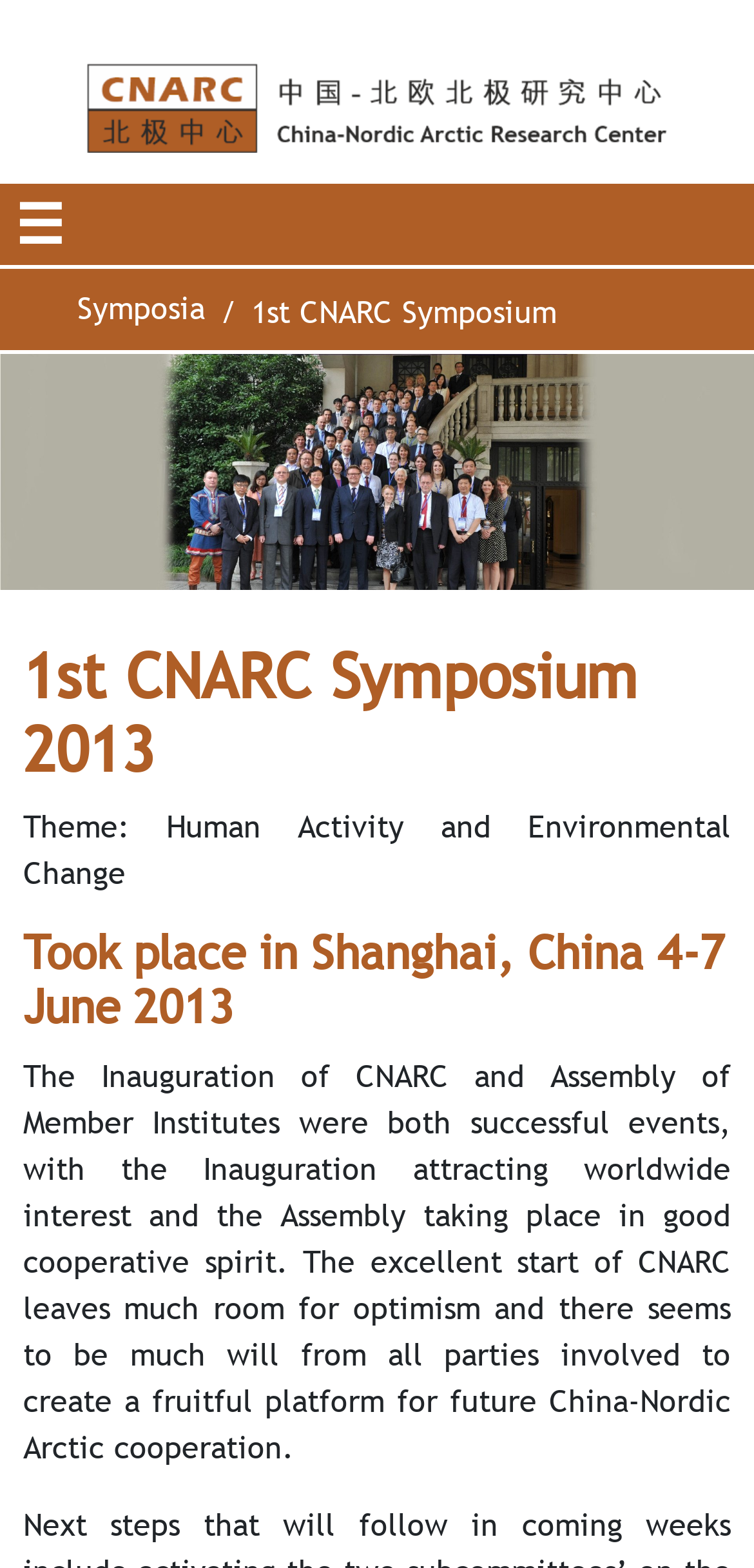Based on the element description: "Book an Appointment", identify the bounding box coordinates for this UI element. The coordinates must be four float numbers between 0 and 1, listed as [left, top, right, bottom].

None